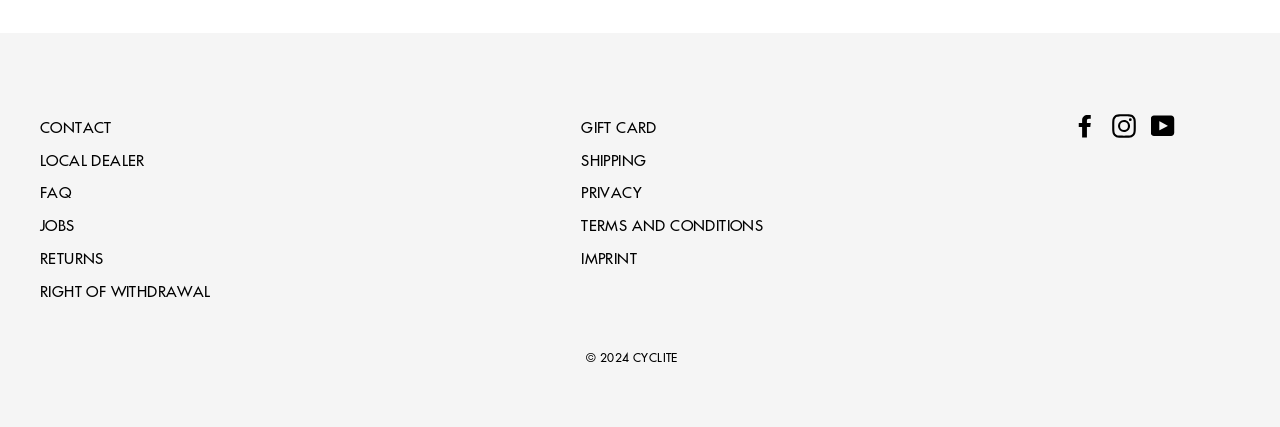Find the bounding box coordinates of the element's region that should be clicked in order to follow the given instruction: "Visit the 'Endometriosis Awareness' page". The coordinates should consist of four float numbers between 0 and 1, i.e., [left, top, right, bottom].

None